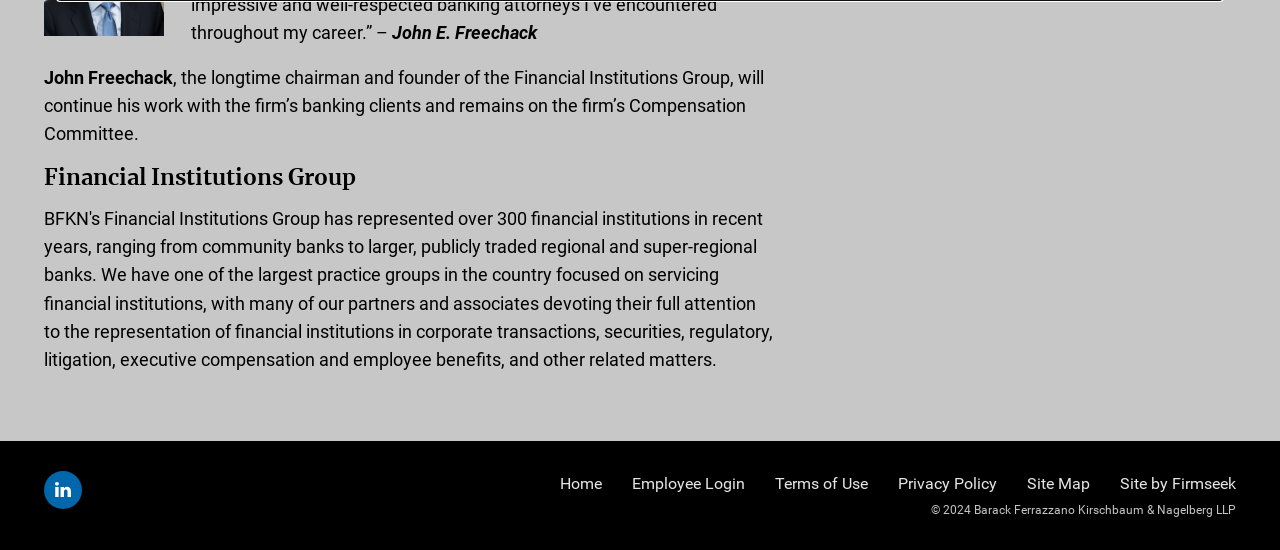Identify the bounding box of the UI component described as: "Credentials Help".

None